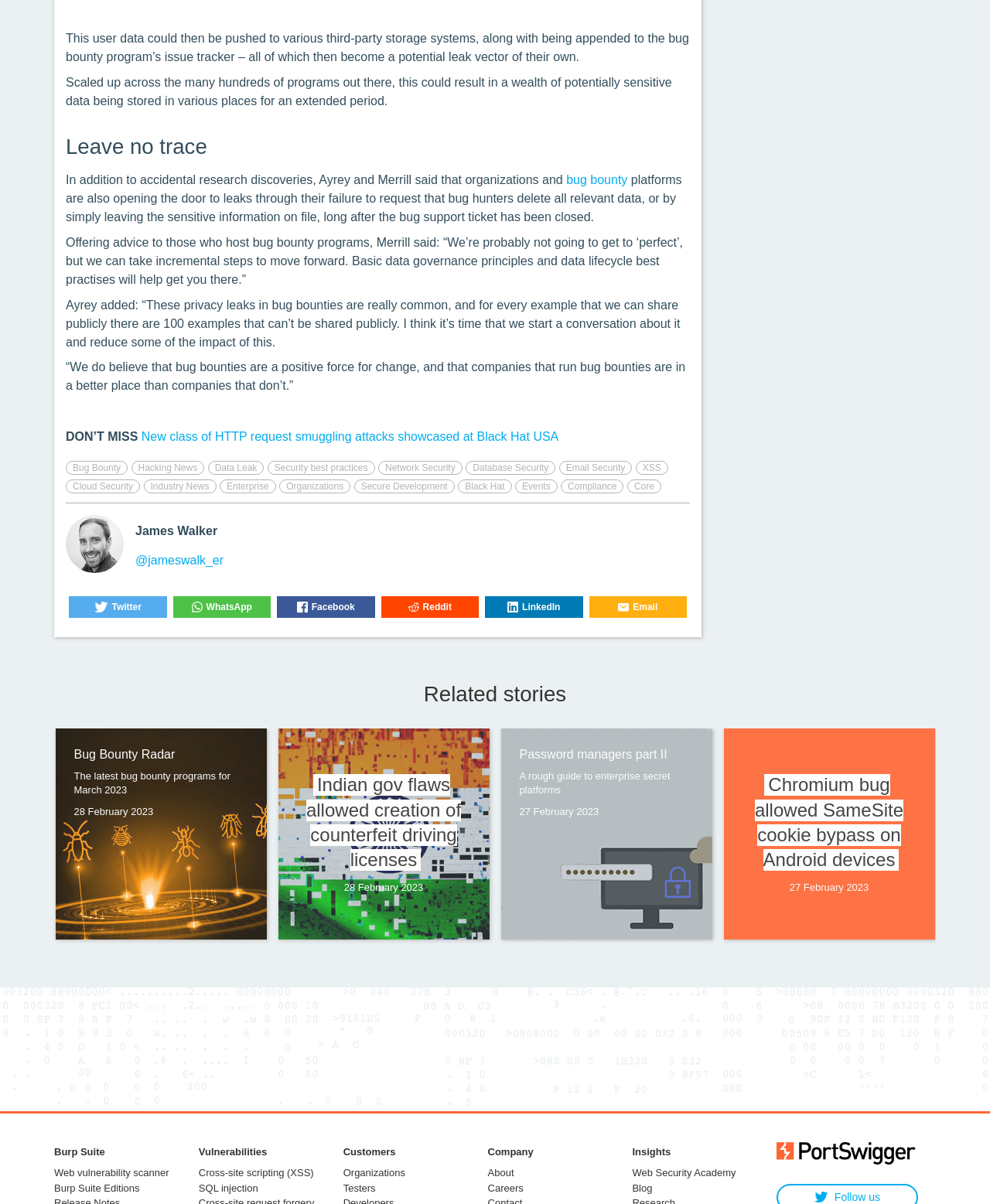Determine the bounding box coordinates for the area that needs to be clicked to fulfill this task: "Explore the 'Related stories' section". The coordinates must be given as four float numbers between 0 and 1, i.e., [left, top, right, bottom].

[0.055, 0.568, 0.945, 0.585]